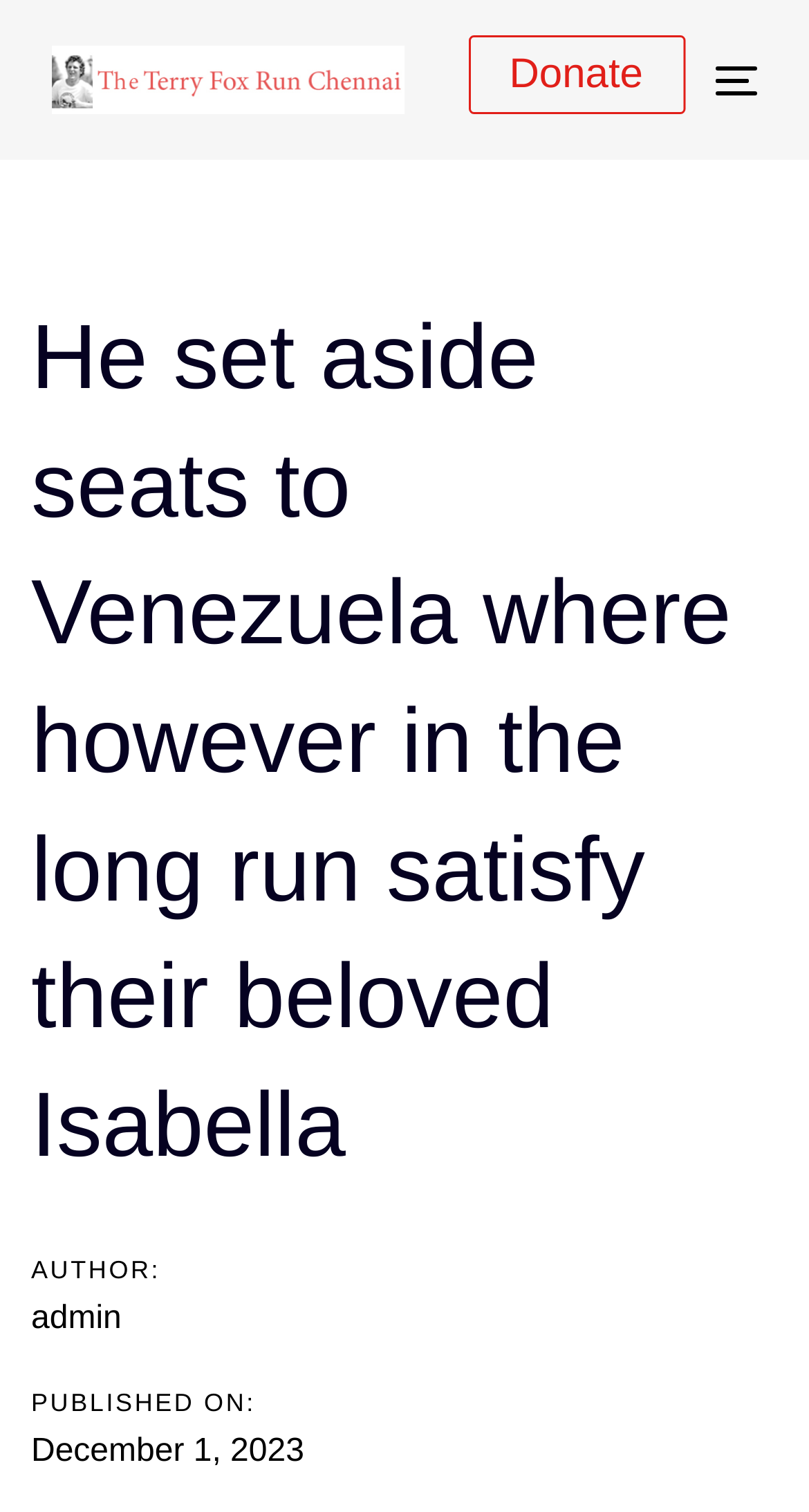Give a one-word or short phrase answer to this question: 
What is the author of the article?

admin